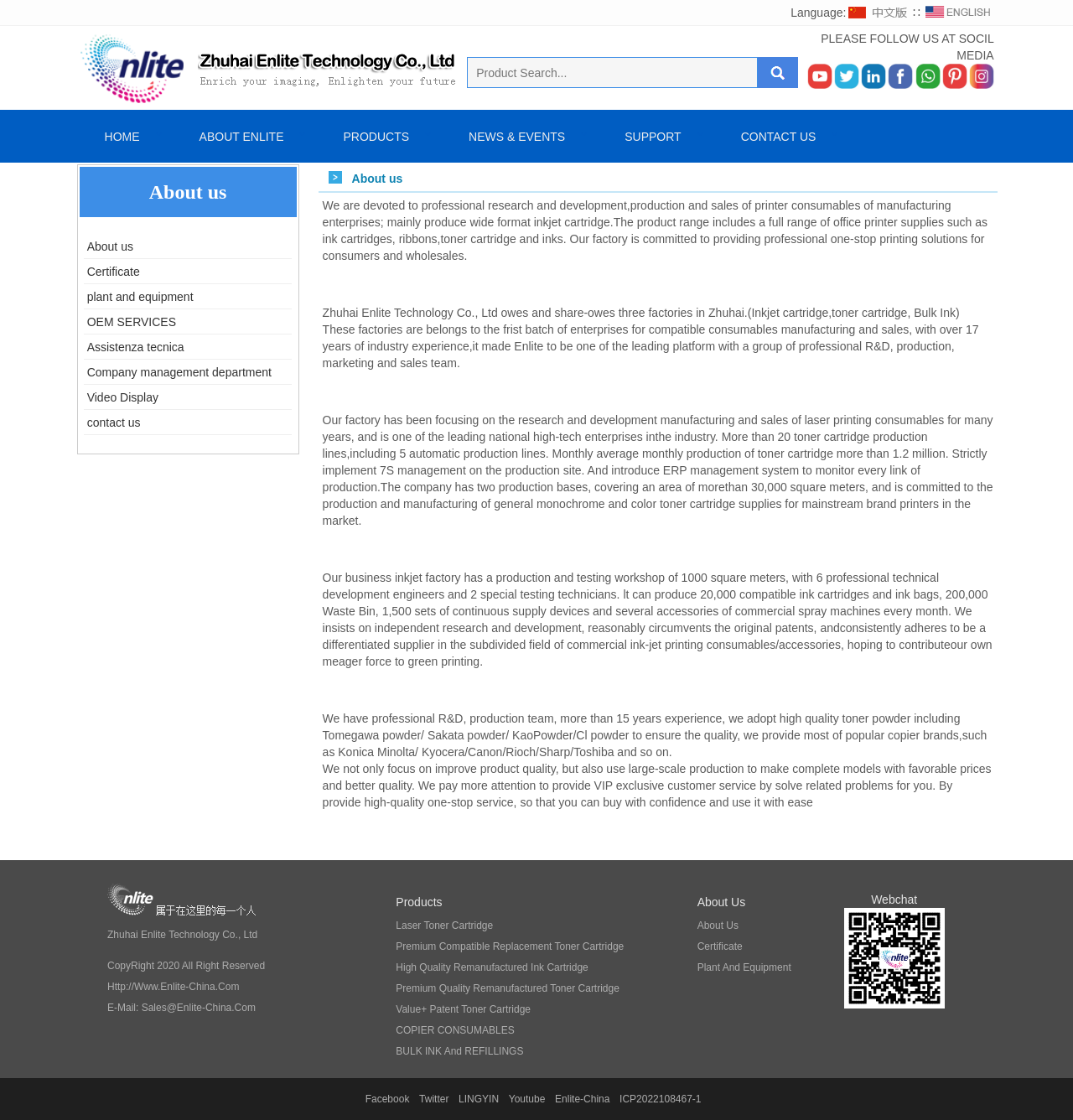What is the company name?
Give a detailed explanation using the information visible in the image.

The company name is mentioned at the top of the webpage, which is 'Zhuhai Enlite Technology Co., Ltd'.